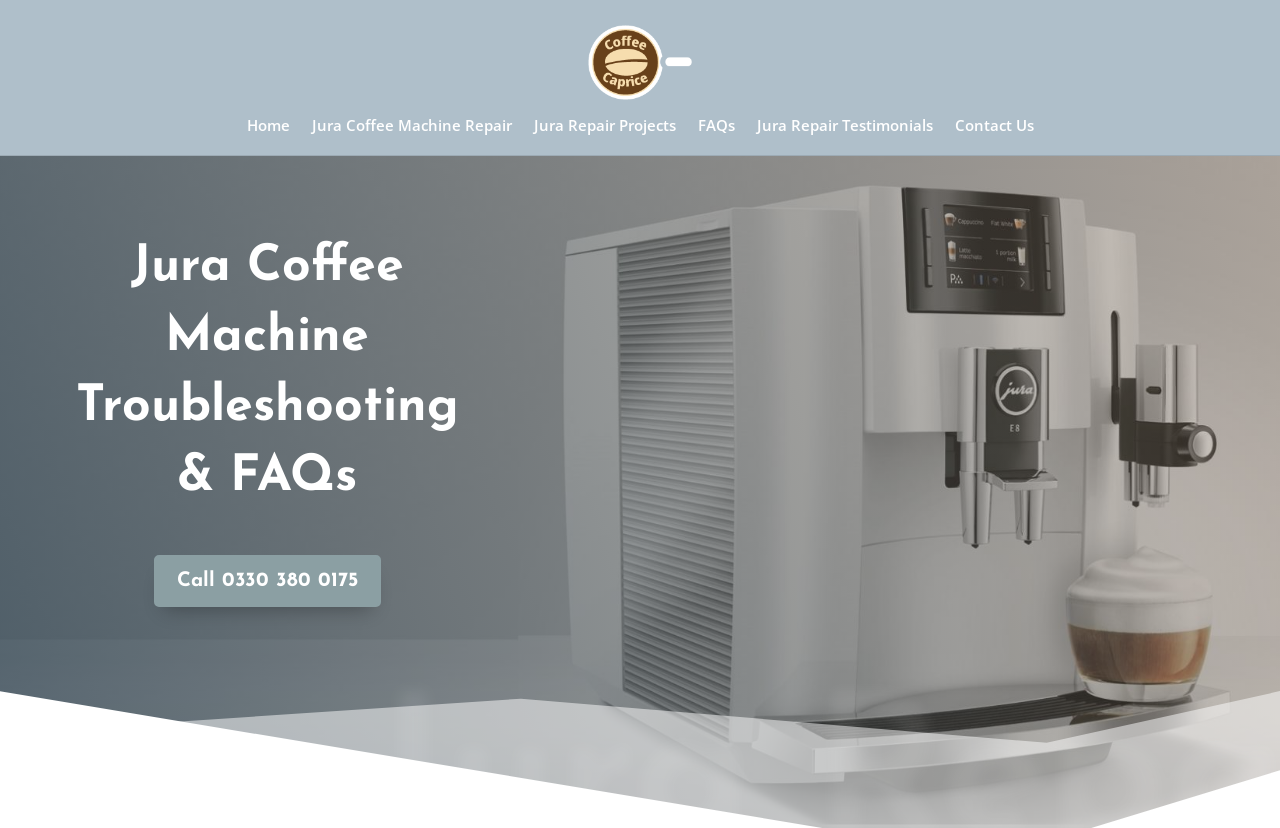What is the text on the image at the top of the page?
Provide a thorough and detailed answer to the question.

I found the image at the top of the page with the text 'jura coffee machine service uk', which is likely a logo or a banner for the website.